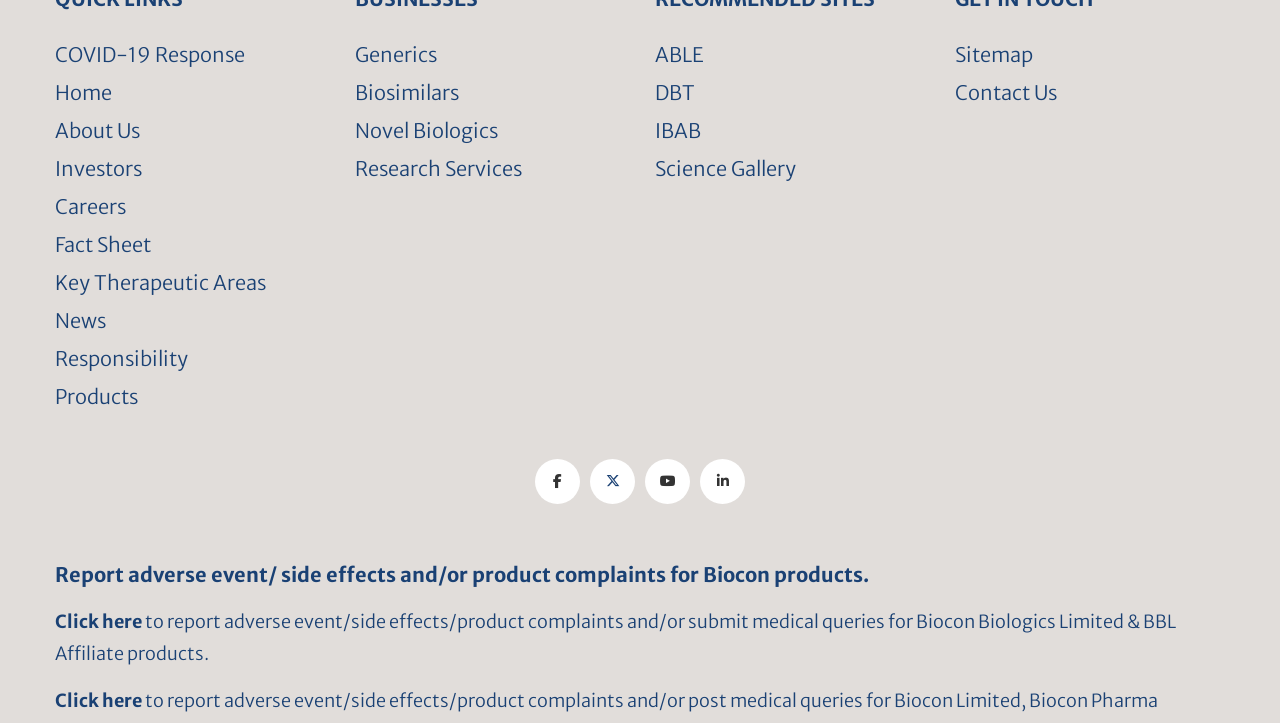Please provide a brief answer to the following inquiry using a single word or phrase:
What is the company's response to COVID-19?

COVID-19 Response